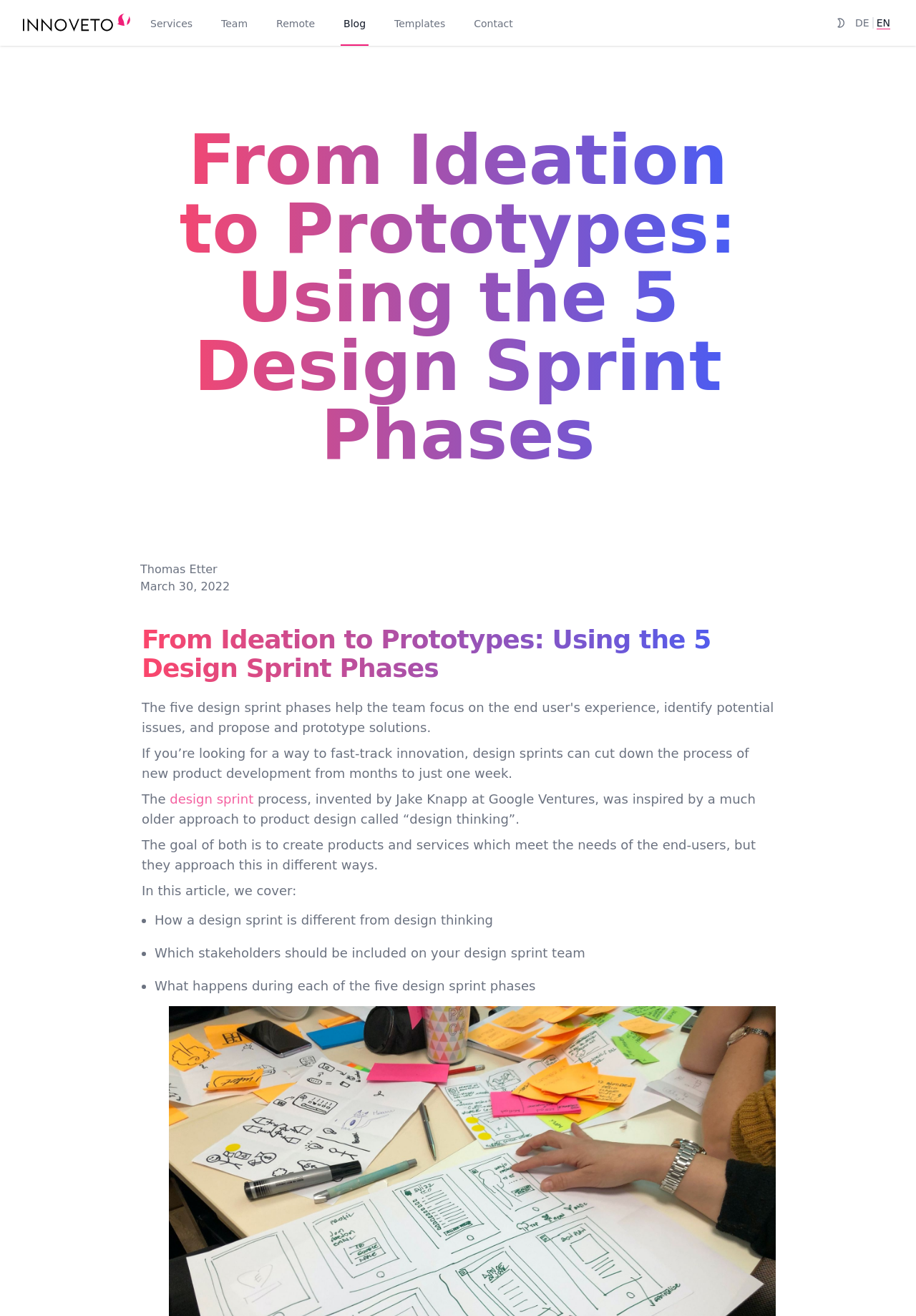Determine the bounding box coordinates (top-left x, top-left y, bottom-right x, bottom-right y) of the UI element described in the following text: Templates

[0.427, 0.0, 0.489, 0.035]